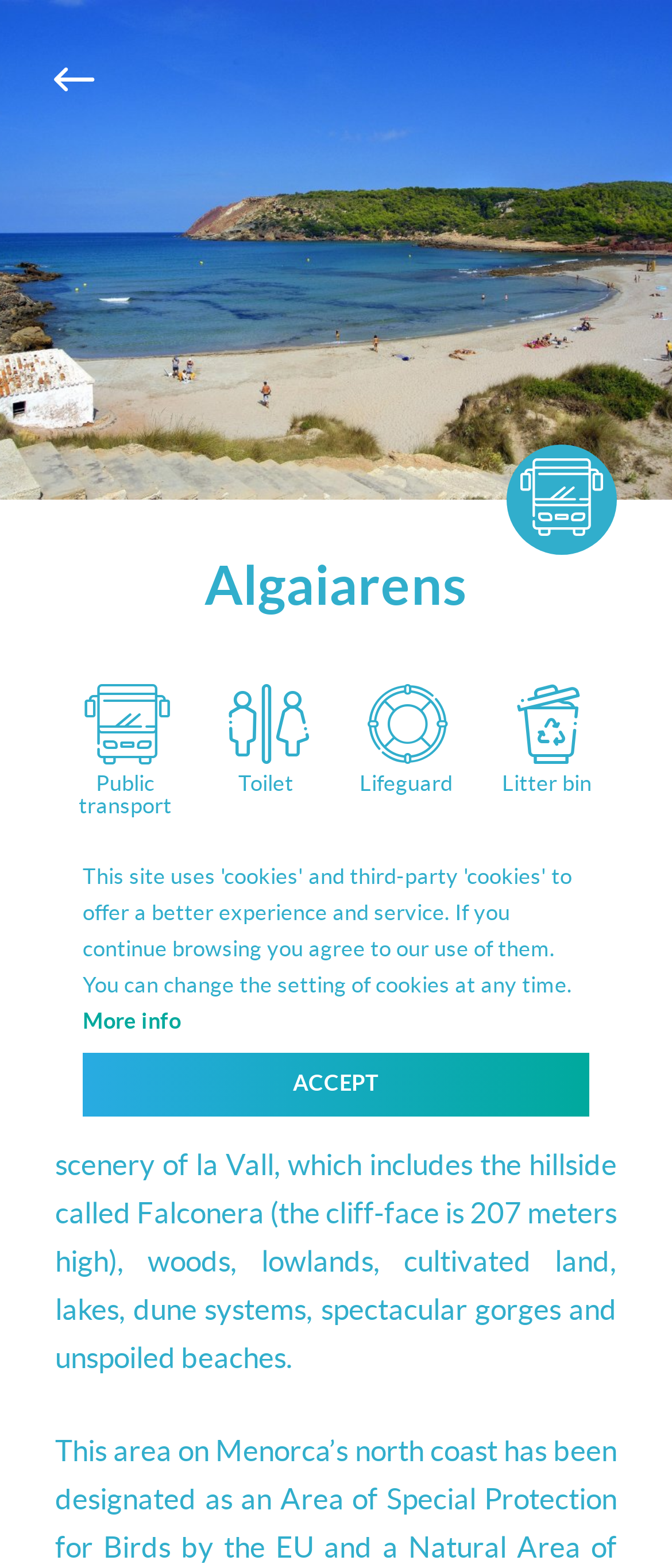What is the height of the cliff-face Falconera?
Examine the image and provide an in-depth answer to the question.

I found the text that describes the hillside called Falconera, which mentions that the cliff-face is 207 meters high. Therefore, the height of the cliff-face Falconera is 207 meters.